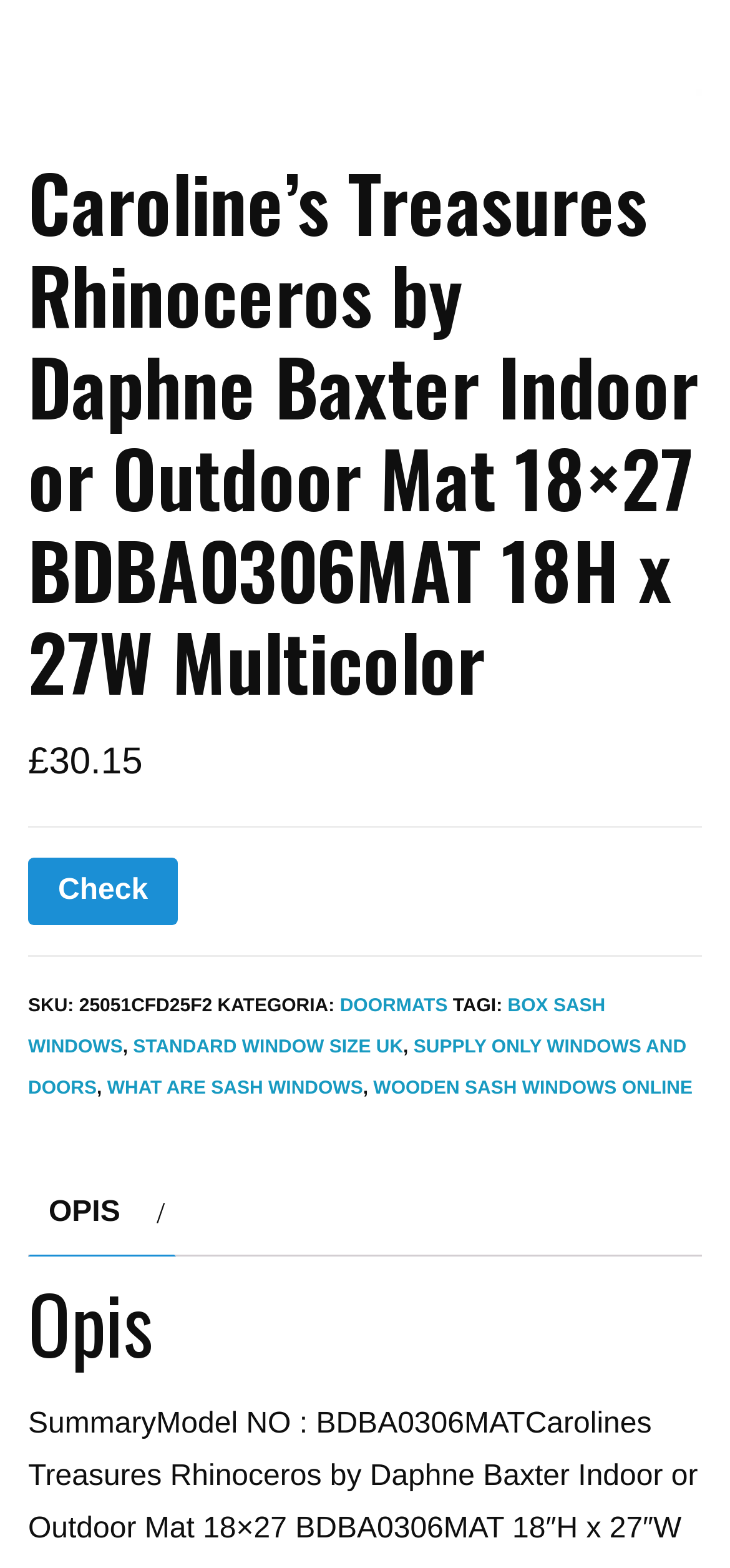Determine the bounding box coordinates of the region that needs to be clicked to achieve the task: "Go to the Home page".

None